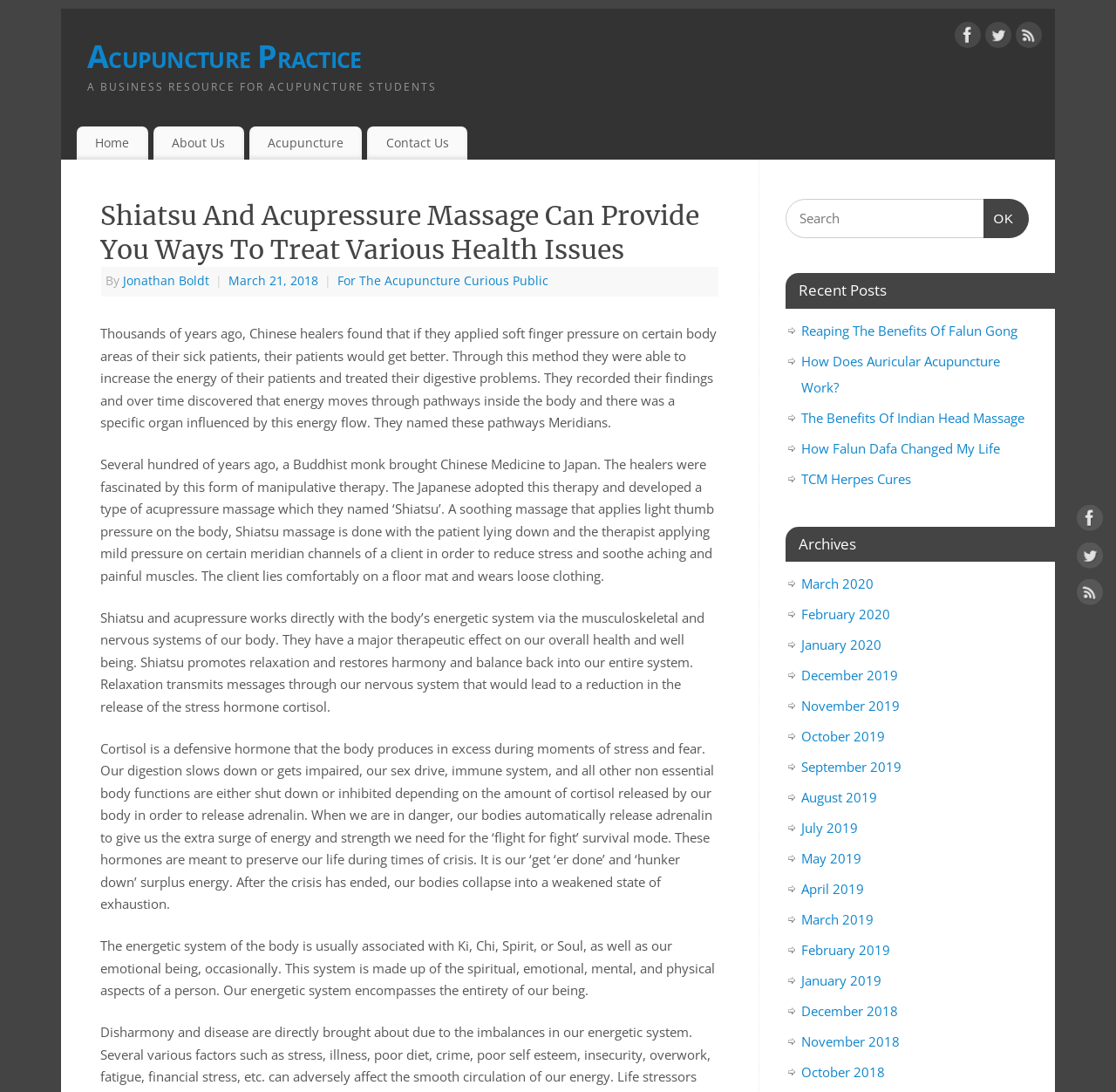Please specify the bounding box coordinates of the element that should be clicked to execute the given instruction: 'Read about Shiatsu and Acupressure Massage'. Ensure the coordinates are four float numbers between 0 and 1, expressed as [left, top, right, bottom].

[0.09, 0.182, 0.645, 0.245]